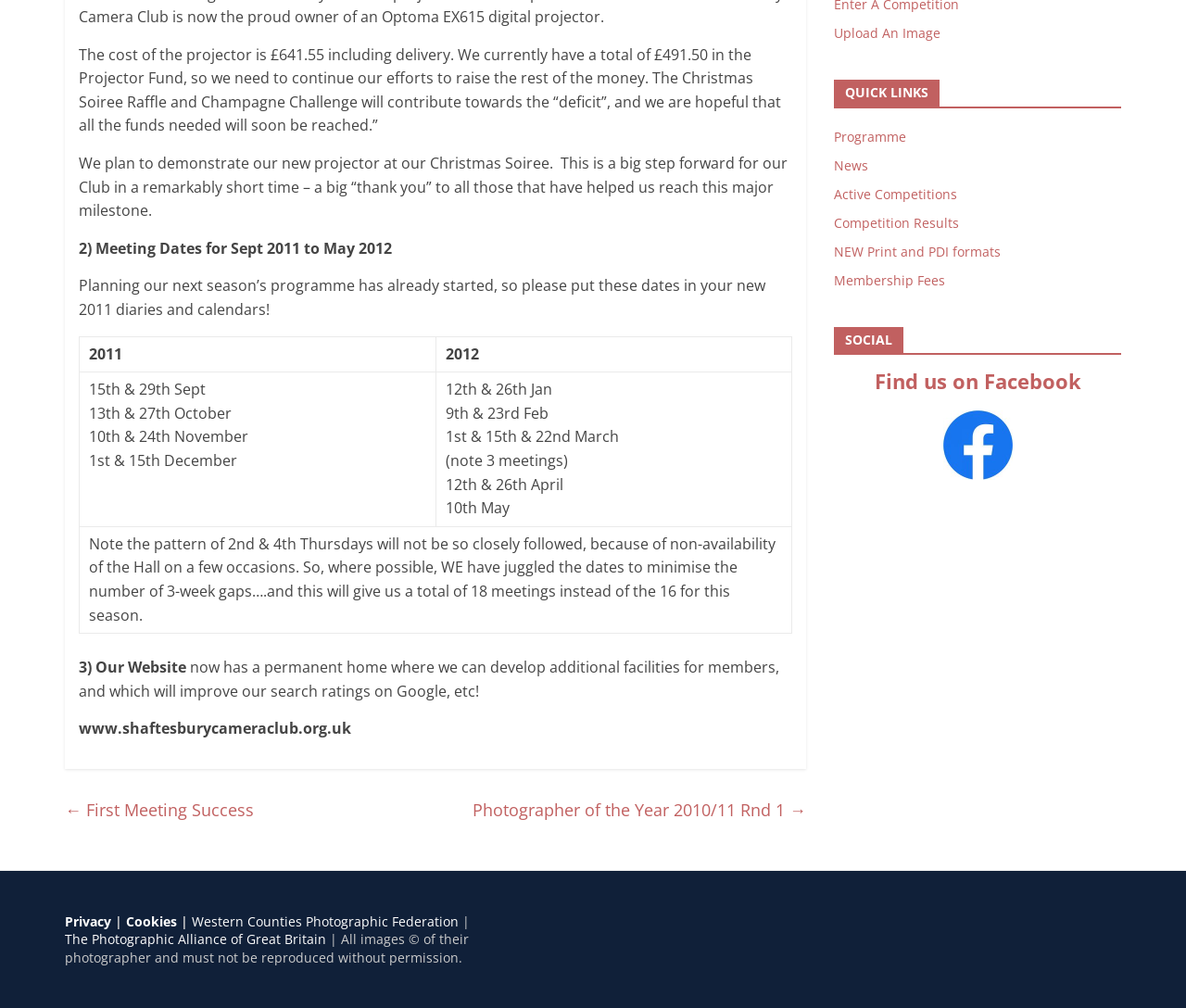Extract the bounding box coordinates for the HTML element that matches this description: "Membership Fees". The coordinates should be four float numbers between 0 and 1, i.e., [left, top, right, bottom].

[0.703, 0.269, 0.797, 0.286]